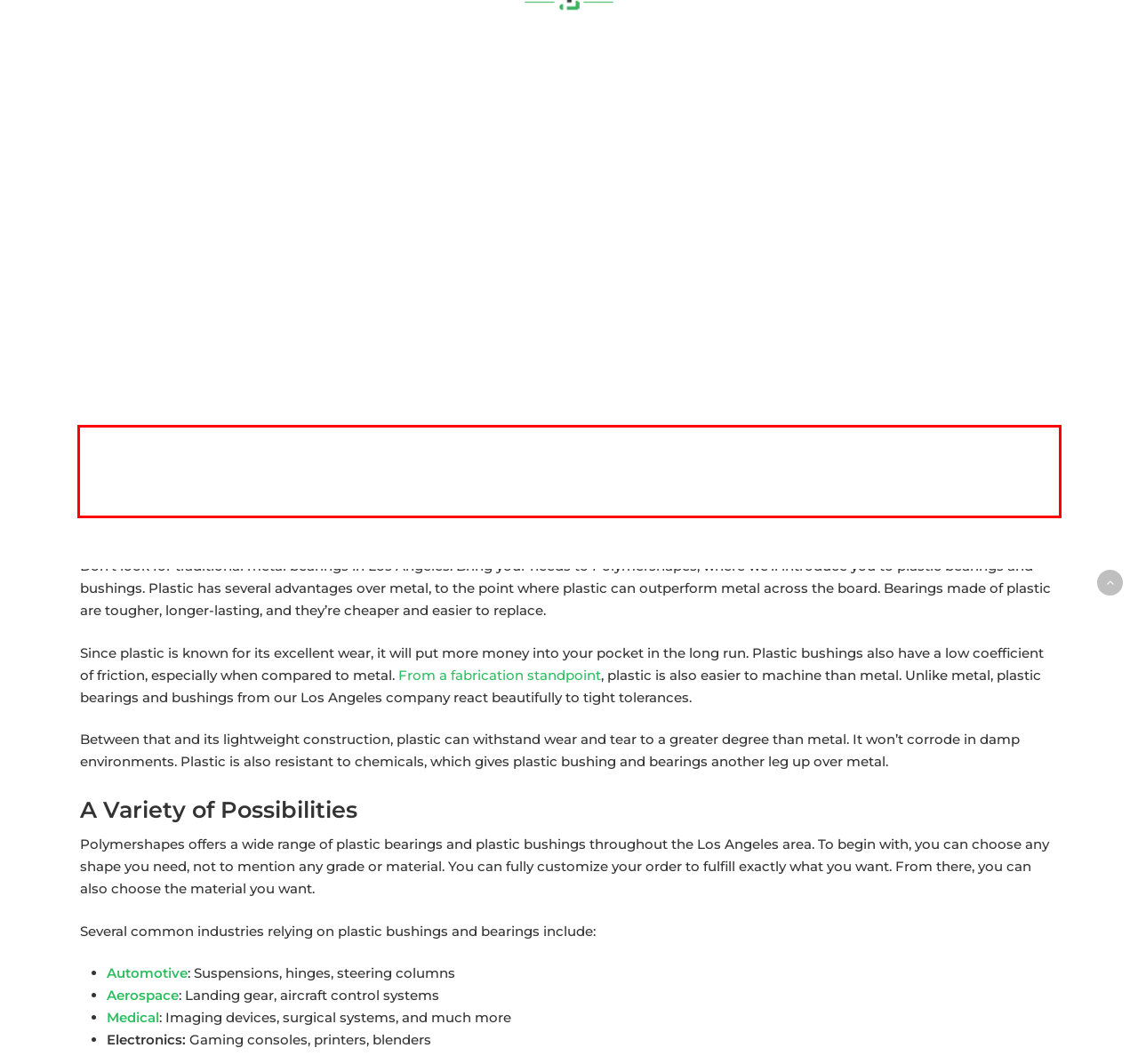Within the screenshot of the webpage, there is a red rectangle. Please recognize and generate the text content inside this red bounding box.

You can find a range of high-performance and high-quality plastic bushings and plastic bearings in Los Angeles from Polymershapes. We can fulfill your needs no matter what you want to create. Look at our portfolio, ask any questions you like, and prepare to make us your new plastics fabricator.